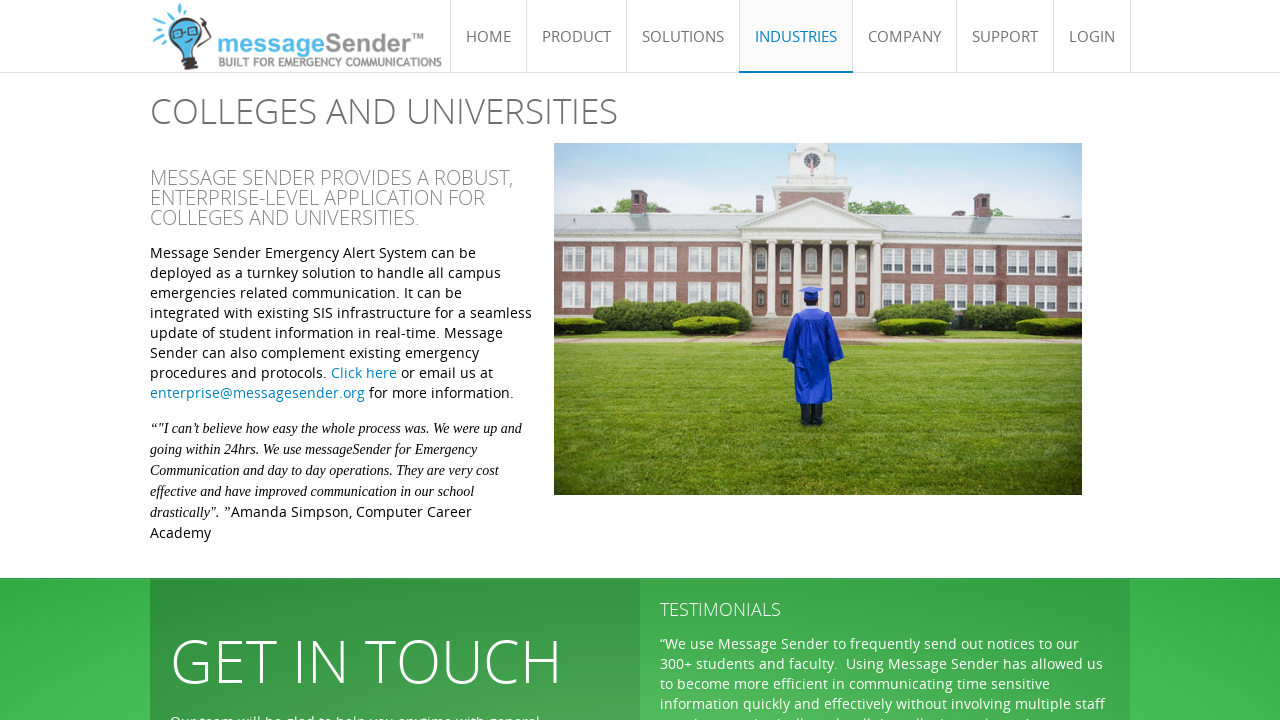Find the bounding box coordinates for the UI element that matches this description: "parent_node: HOME".

[0.117, 0.0, 0.345, 0.1]